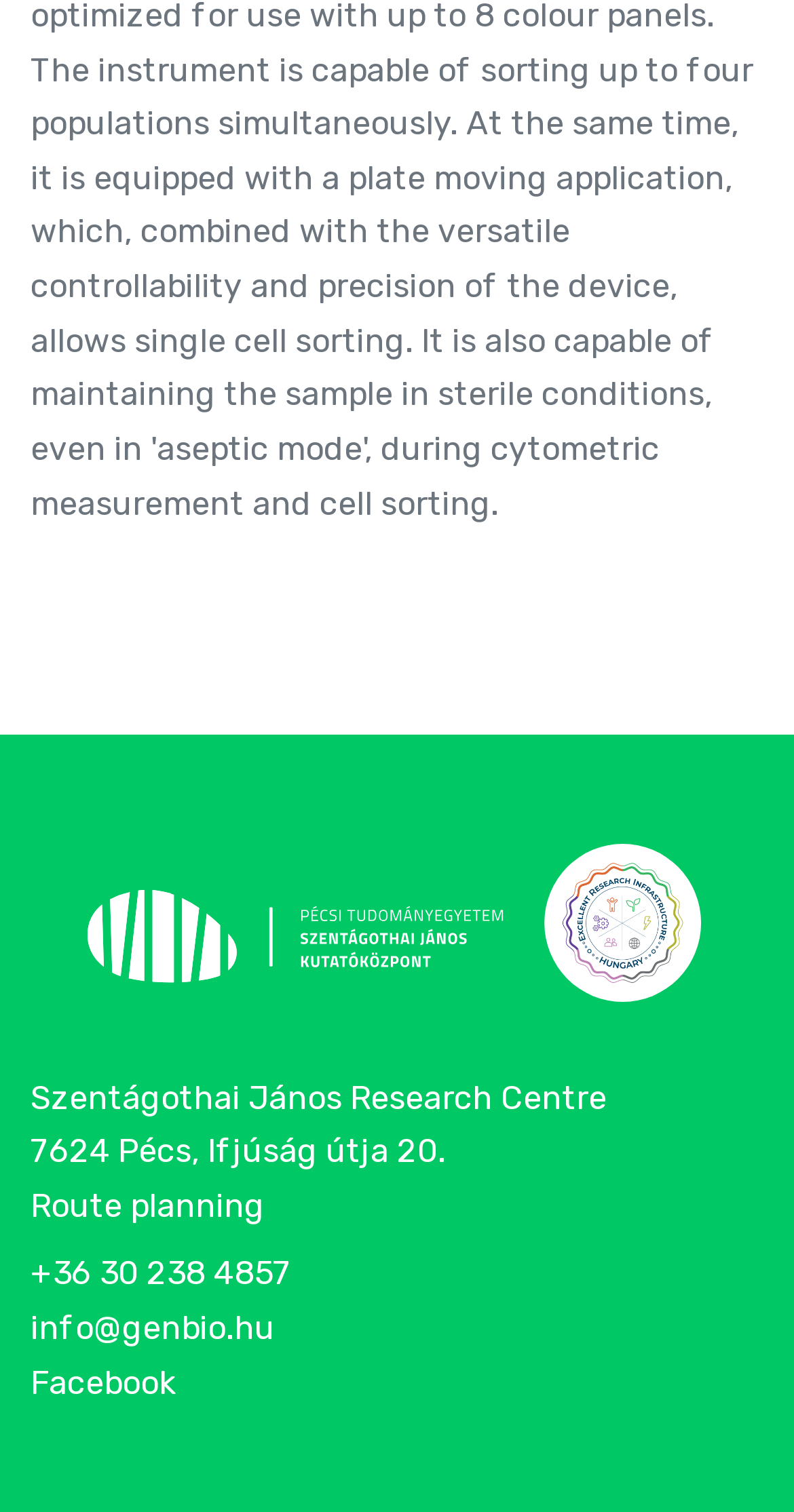What is the phone number of the research centre?
Please provide a comprehensive and detailed answer to the question.

The phone number of the research centre can be found in the static text element located below the address, which reads '+36 30 238 4857'.